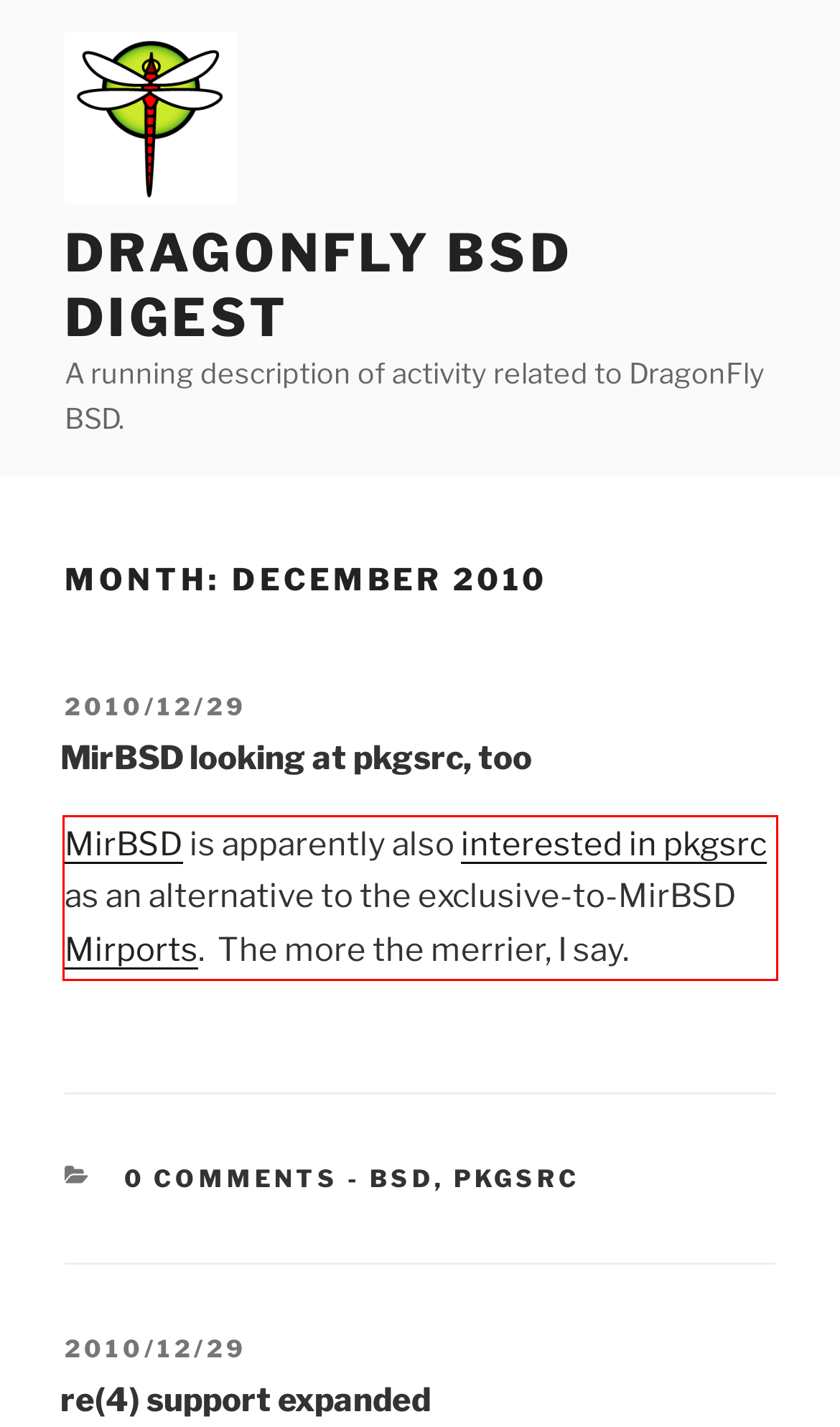You are given a screenshot showing a webpage with a red bounding box. Perform OCR to capture the text within the red bounding box.

MirBSD is apparently also interested in pkgsrc as an alternative to the exclusive-to-MirBSD Mirports. The more the merrier, I say.